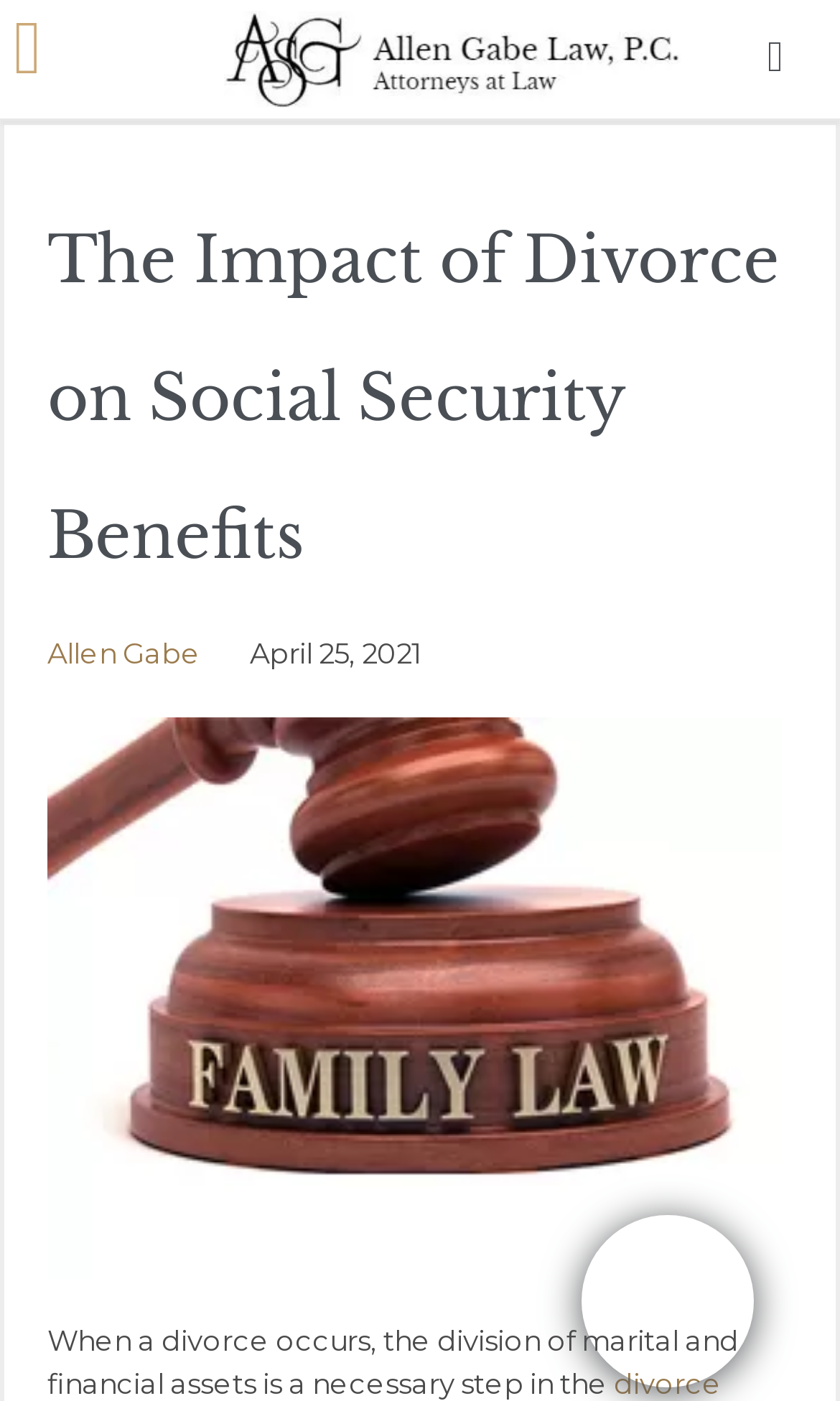Describe all visible elements and their arrangement on the webpage.

The webpage appears to be a blog post about the impact of divorce on social security benefits. At the top left of the page, there is a link to "Allen Gabe Law – Blog" accompanied by an image with the same name. To the right of this link, there is a button with an icon. 

Below the button, there is a header section that spans almost the entire width of the page. Within this section, there is a heading that reads "The Impact of Divorce on Social Security Benefits", which is also a link. Below the heading, there is a link to "Allen Gabe" and a text that reads "April 25, 2021", indicating the date of the blog post. 

Further down, there is a large image related to family law, taking up most of the width of the page. Below the image, there is a block of text that summarizes the content of the blog post, stating that during a divorce, the division of marital and financial assets is a necessary step, including social security benefits. 

At the bottom right of the page, there is a small "X" icon, and to the right of it, there is another icon.